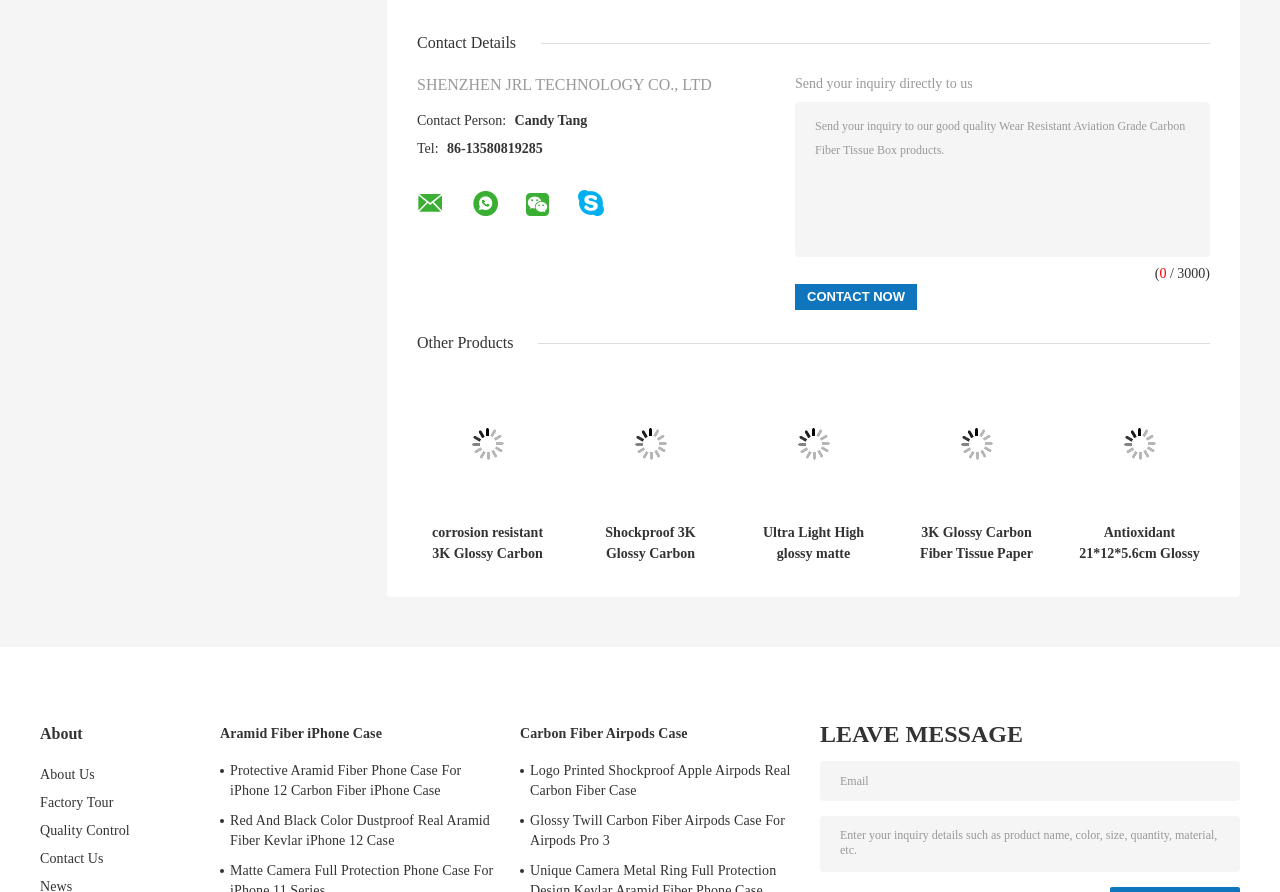What is the phone number?
Please provide a single word or phrase based on the screenshot.

86-13580819285